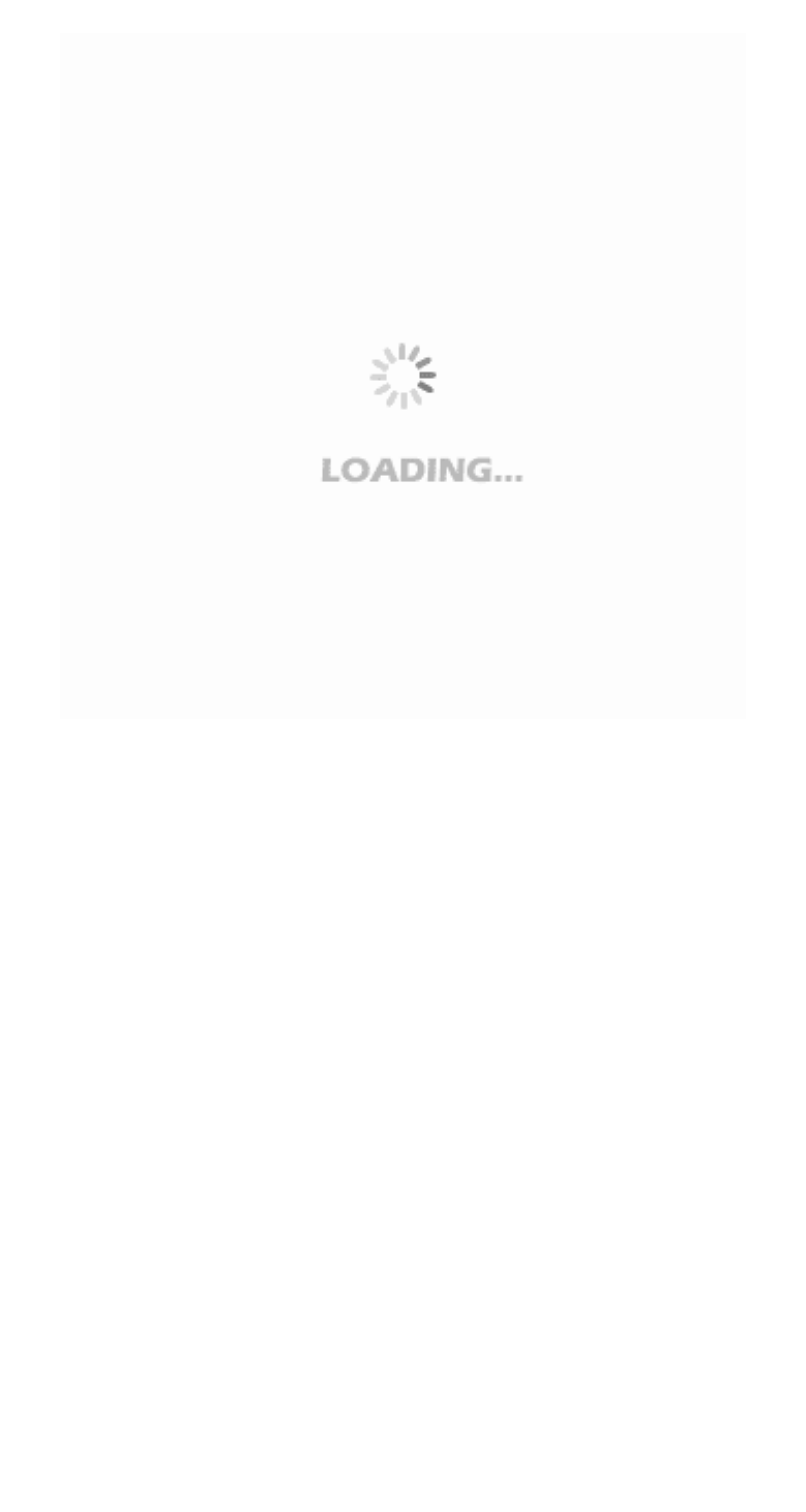Please analyze the image and give a detailed answer to the question:
What is the last link in the list?

The last link in the list is 'CONTACT' which is likely a page for contacting the website or company.